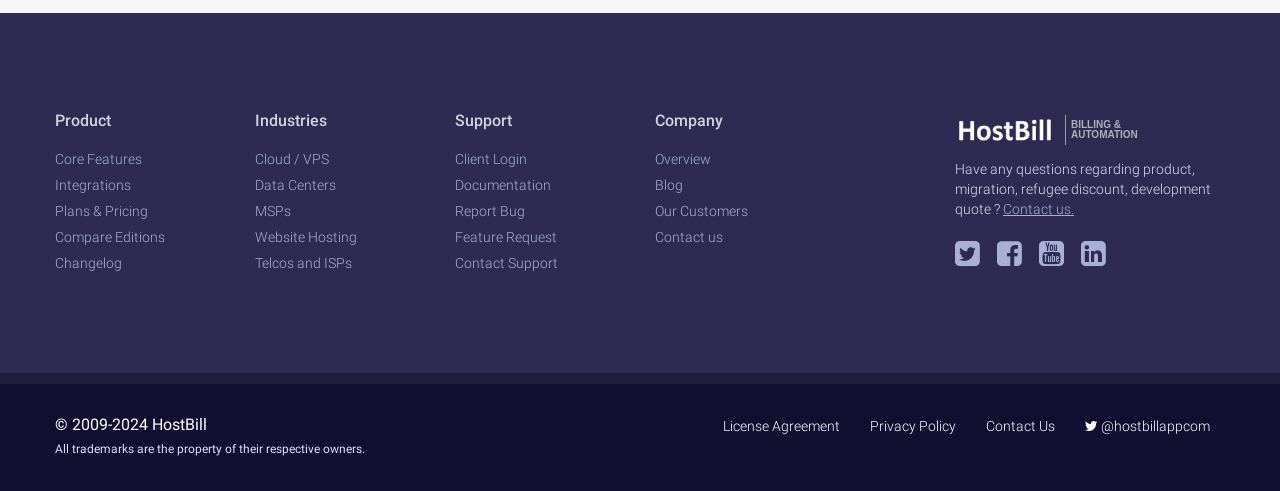Using the format (top-left x, top-left y, bottom-right x, bottom-right y), and given the element description, identify the bounding box coordinates within the screenshot: Contact us.

[0.784, 0.409, 0.839, 0.441]